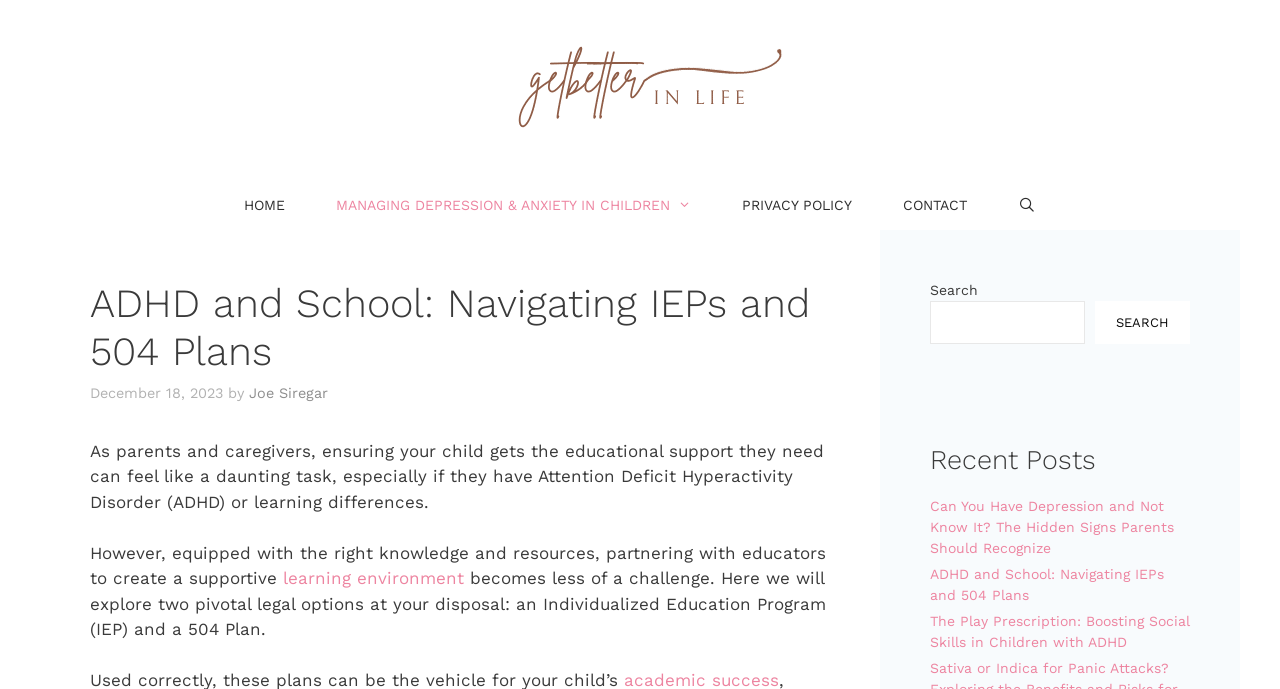Find the bounding box coordinates of the clickable area required to complete the following action: "Click on the 'HOME' link".

[0.171, 0.261, 0.243, 0.334]